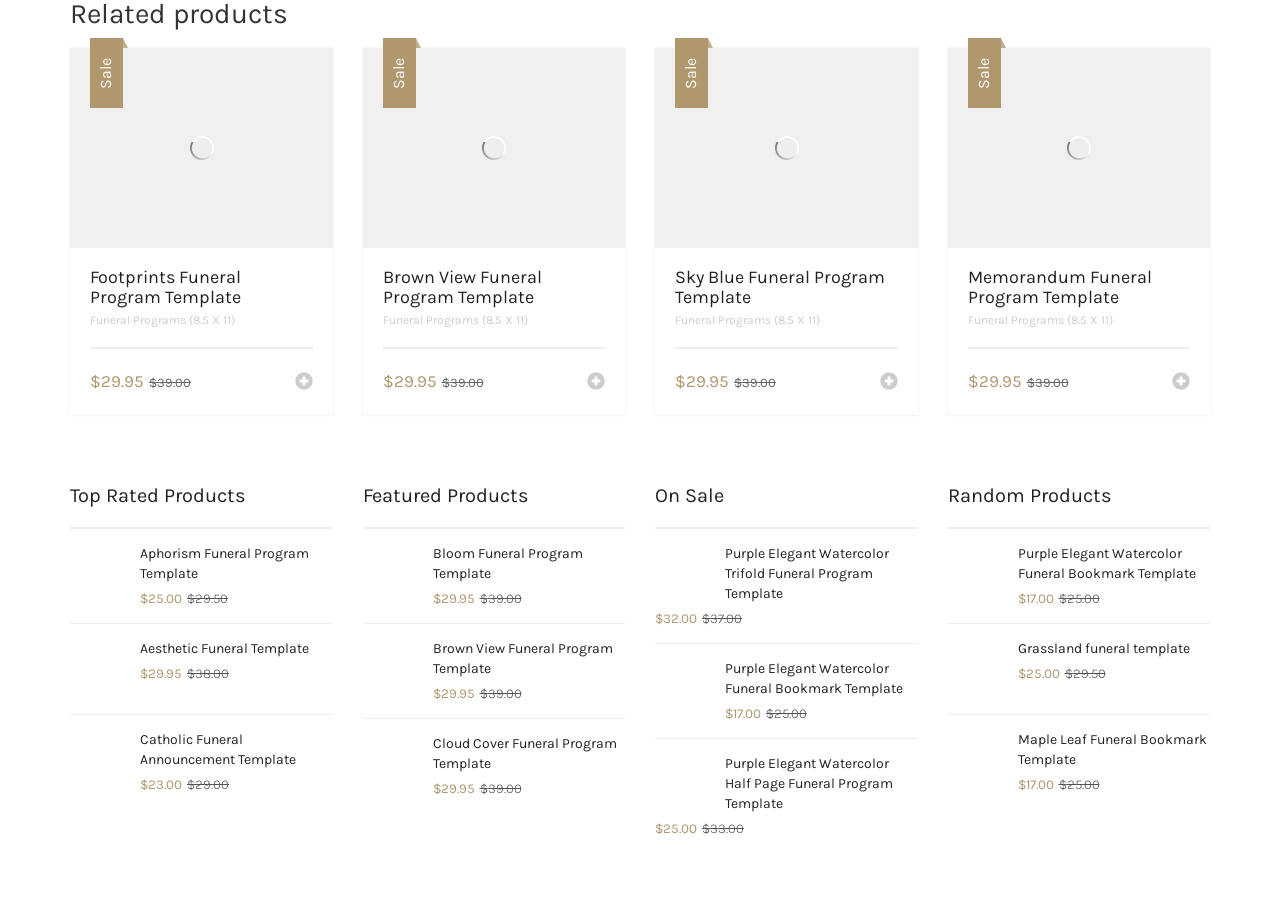Find the bounding box coordinates for the area that must be clicked to perform this action: "Check the price of 'Aphorism Funeral Program Template'".

[0.177, 0.651, 0.212, 0.723]